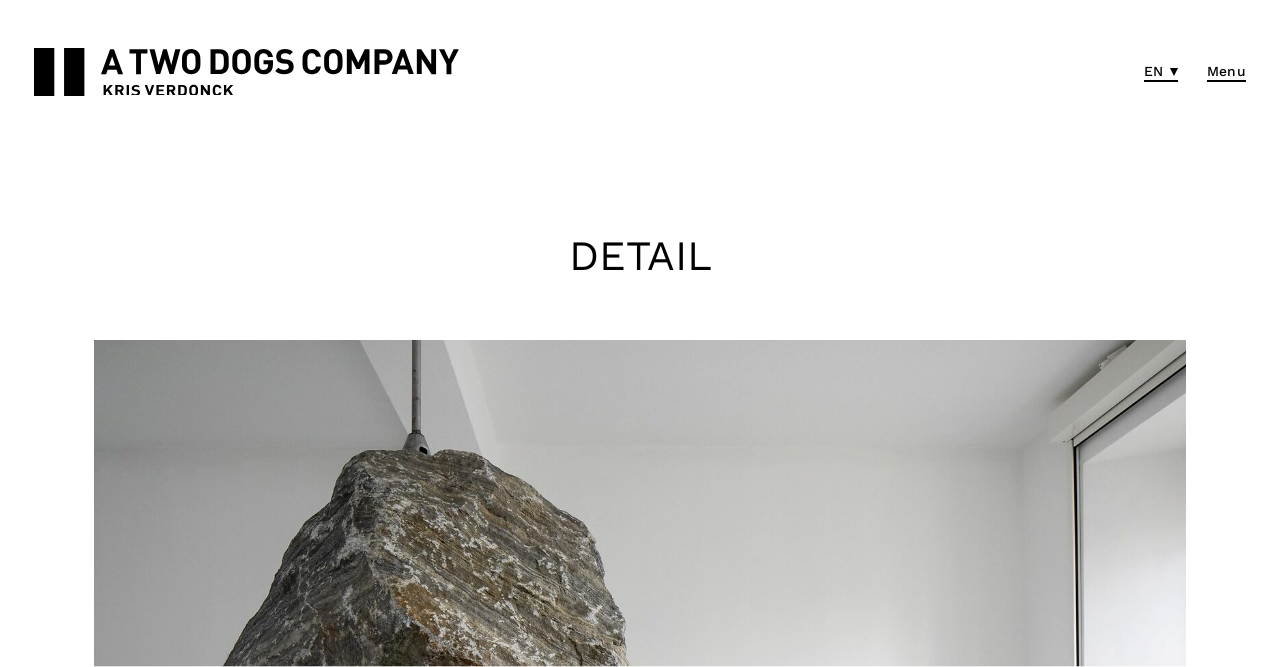Please locate the bounding box coordinates of the element that needs to be clicked to achieve the following instruction: "switch to French language". The coordinates should be four float numbers between 0 and 1, i.e., [left, top, right, bottom].

[0.894, 0.085, 0.92, 0.112]